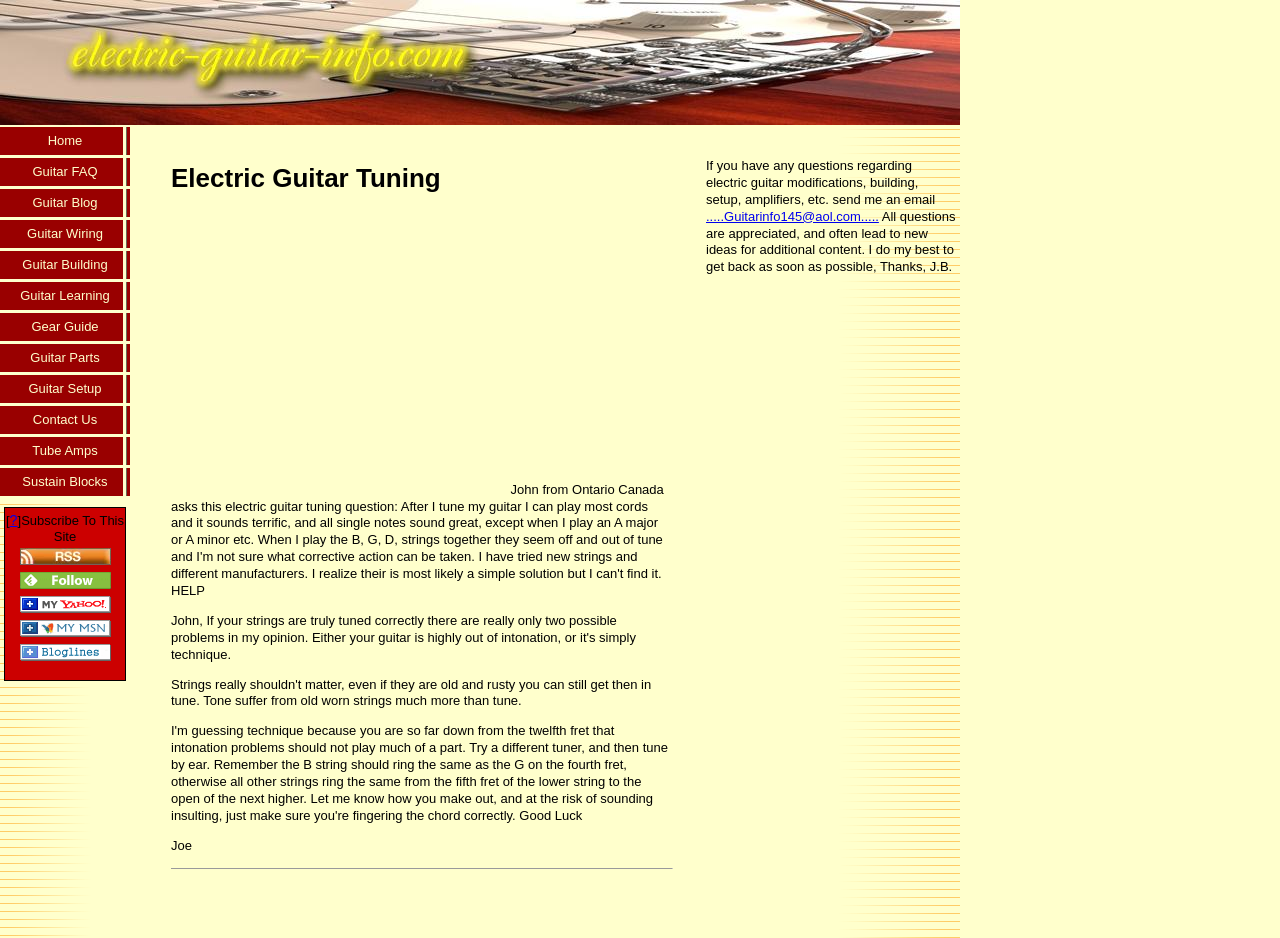Extract the main headline from the webpage and generate its text.

Electric Guitar Tuning